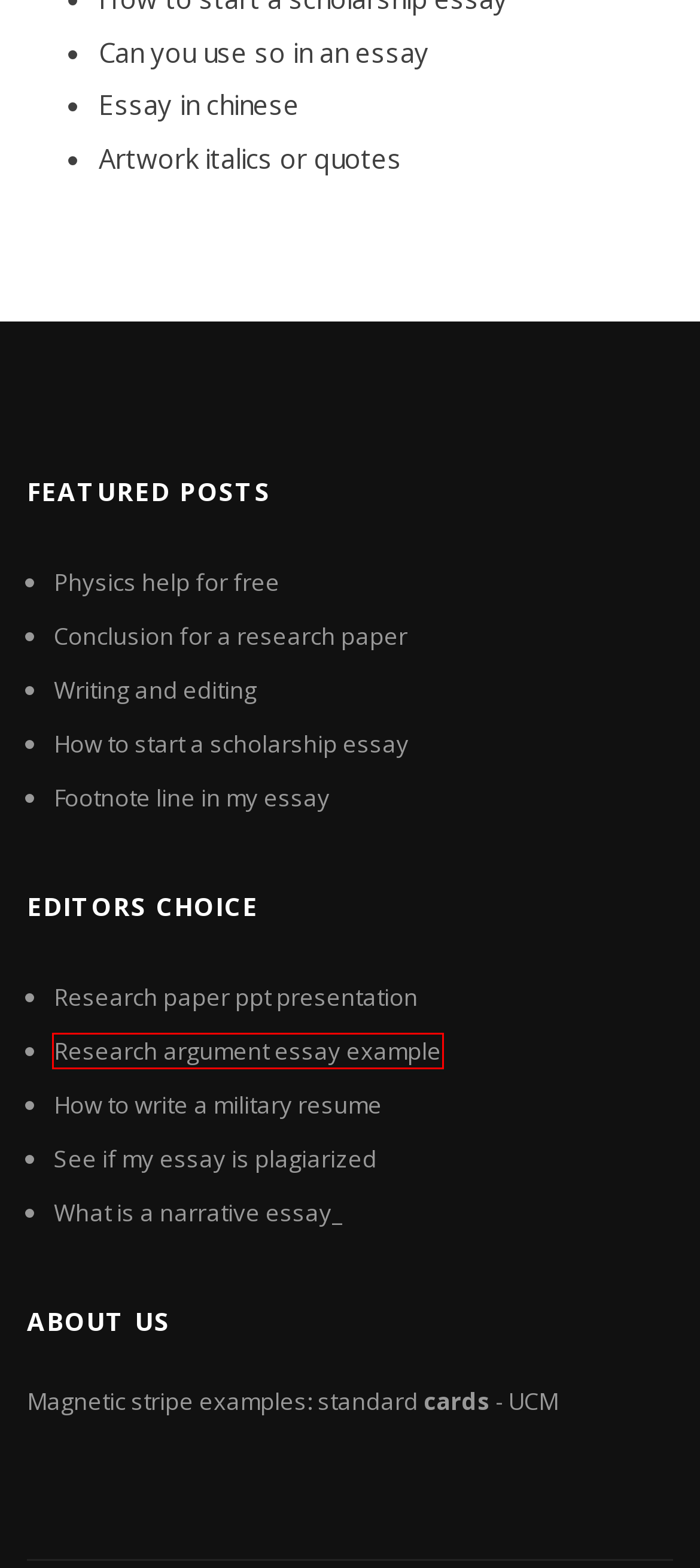You have been given a screenshot of a webpage with a red bounding box around a UI element. Select the most appropriate webpage description for the new webpage that appears after clicking the element within the red bounding box. The choices are:
A. Footnote line in my essay nbvkb
B. See if my essay is plagiarized rqlrh
C. Writing and editing zzbhl
D. Essay in chinese mzaku
E. How to start a scholarship essay pjcqv
F. Research argument essay example reqiv
G. How to write a military resume ozfux
H. Physics help for free xaajt

F